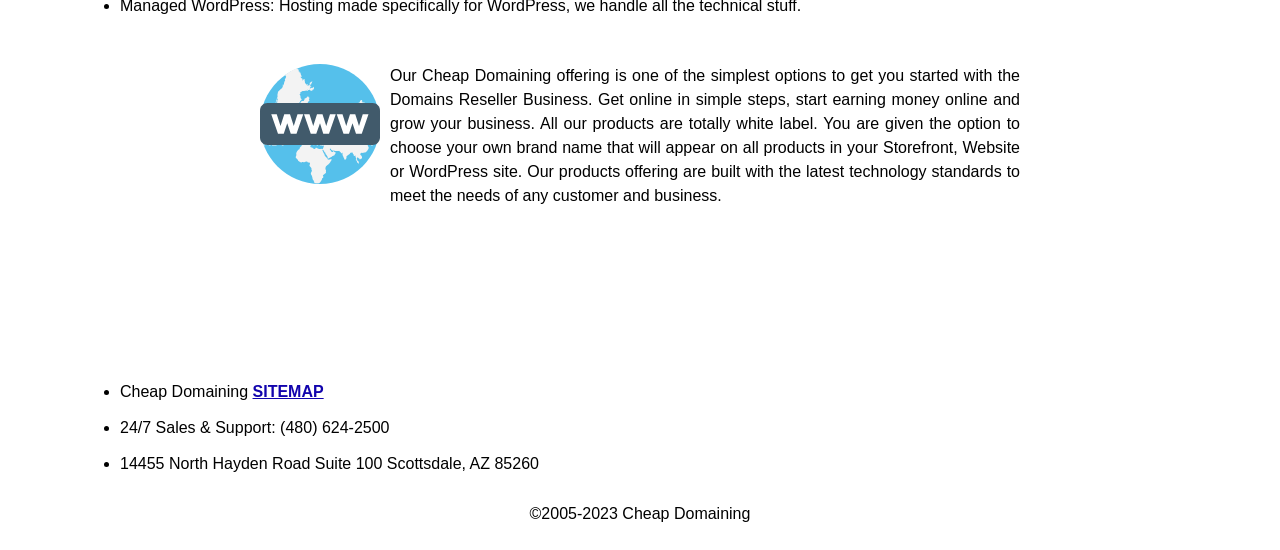What is the business offered by this website?
Based on the image, answer the question with as much detail as possible.

The website offers a domain reseller business, which is evident from the image 'Cheap Domaining Reseller Plans' and the static text 'Our Cheap Domaining offering is one of the simplest options to get you started with the Domains Reseller Business.'